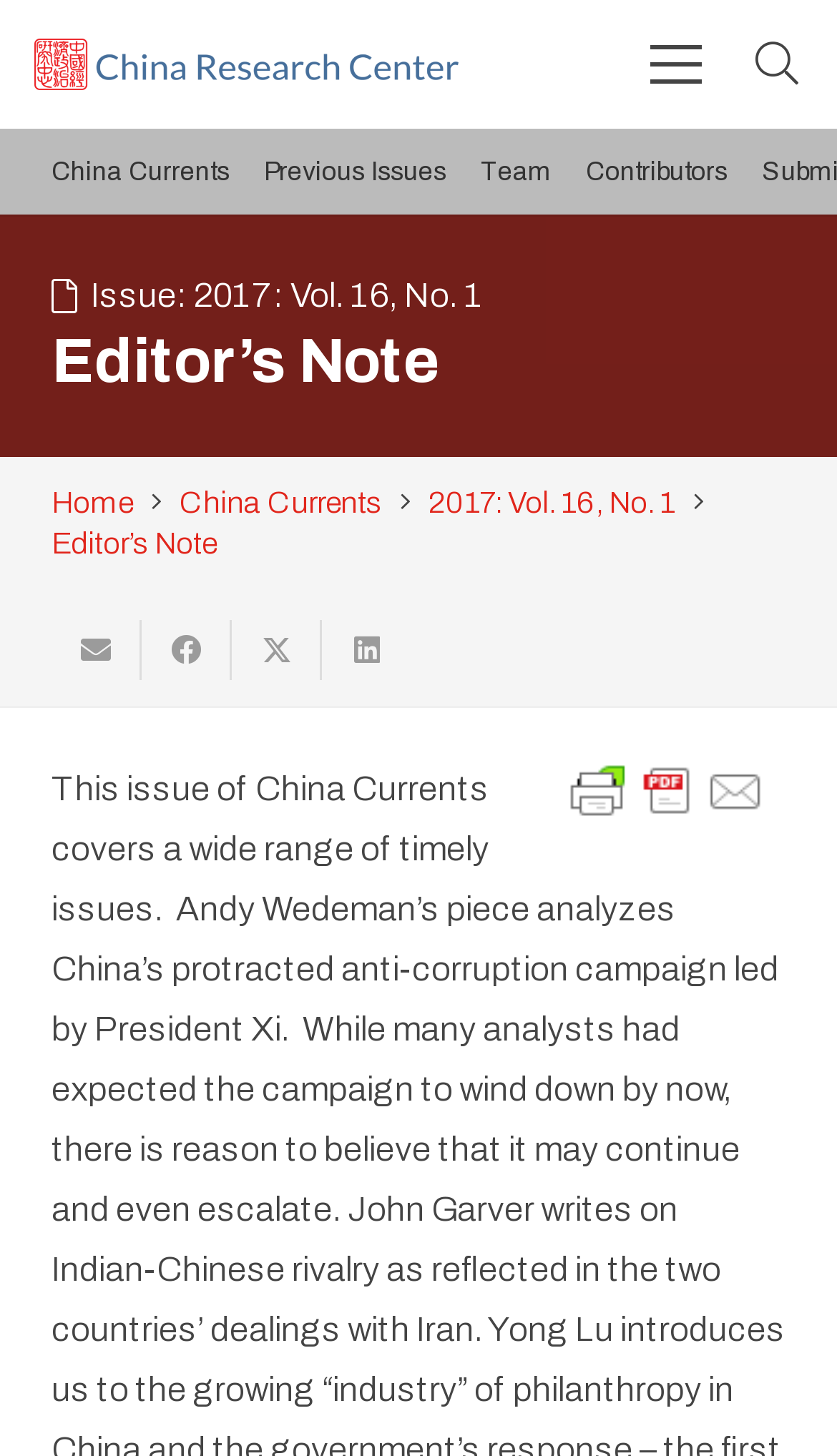Please identify the bounding box coordinates of the element I should click to complete this instruction: 'Click the China Research Center logo'. The coordinates should be given as four float numbers between 0 and 1, like this: [left, top, right, bottom].

[0.041, 0.026, 0.55, 0.063]